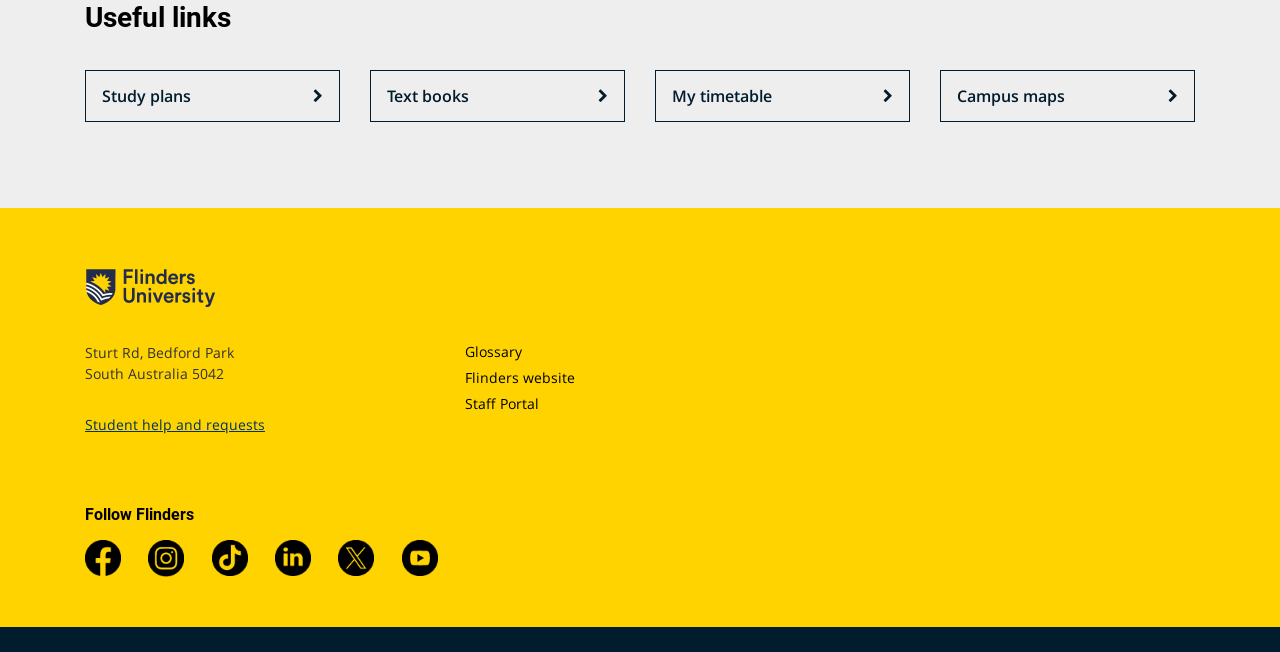How many links are there under 'Useful links'?
Using the visual information from the image, give a one-word or short-phrase answer.

5